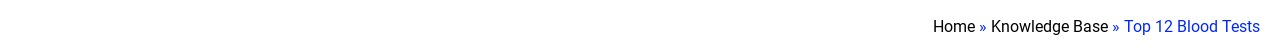How many links are in the breadcrumb trail?
Refer to the image and provide a concise answer in one word or phrase.

3